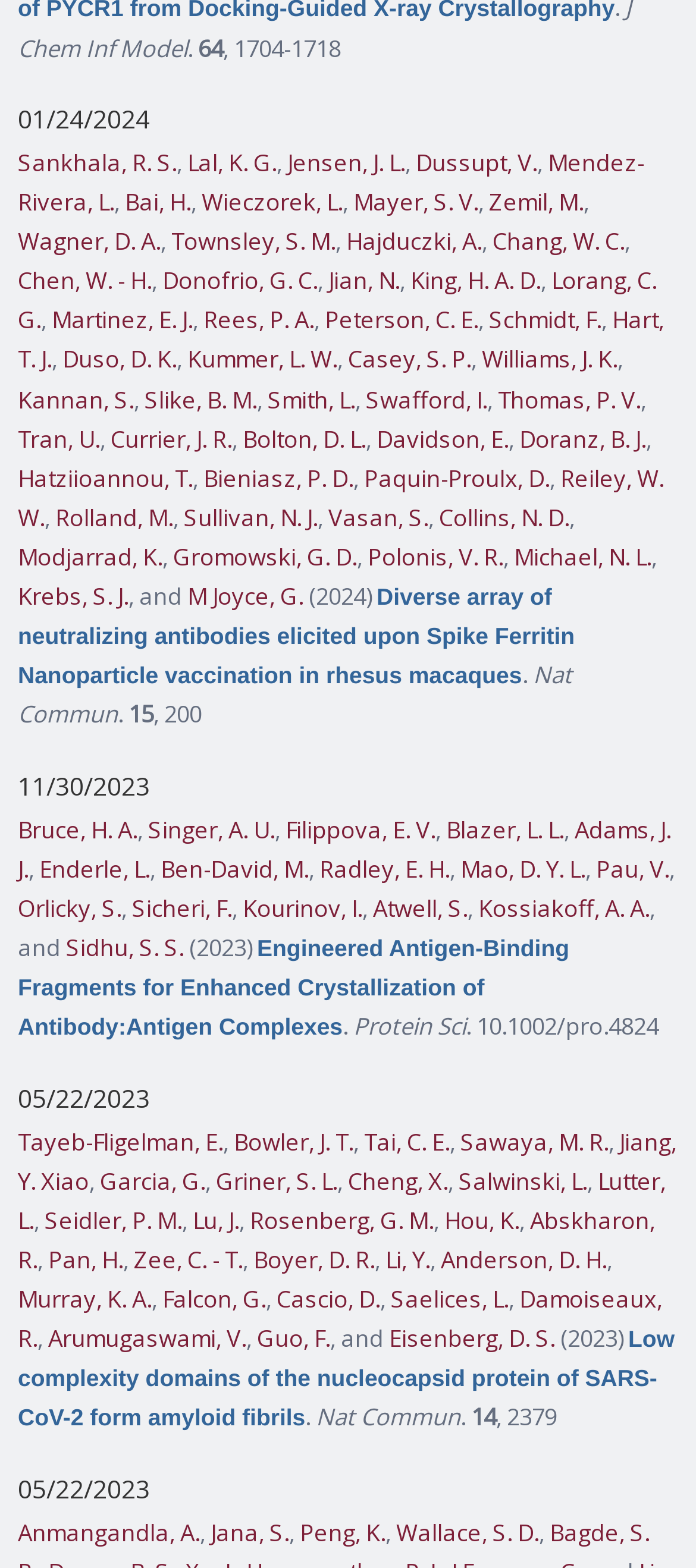Use a single word or phrase to answer this question: 
Who is the first author of the article 'Diverse array of neutralizing antibodies elicited upon Spike Ferritin Nanoparticle vaccination in rhesus macaques'?

Sankhala, R. S.